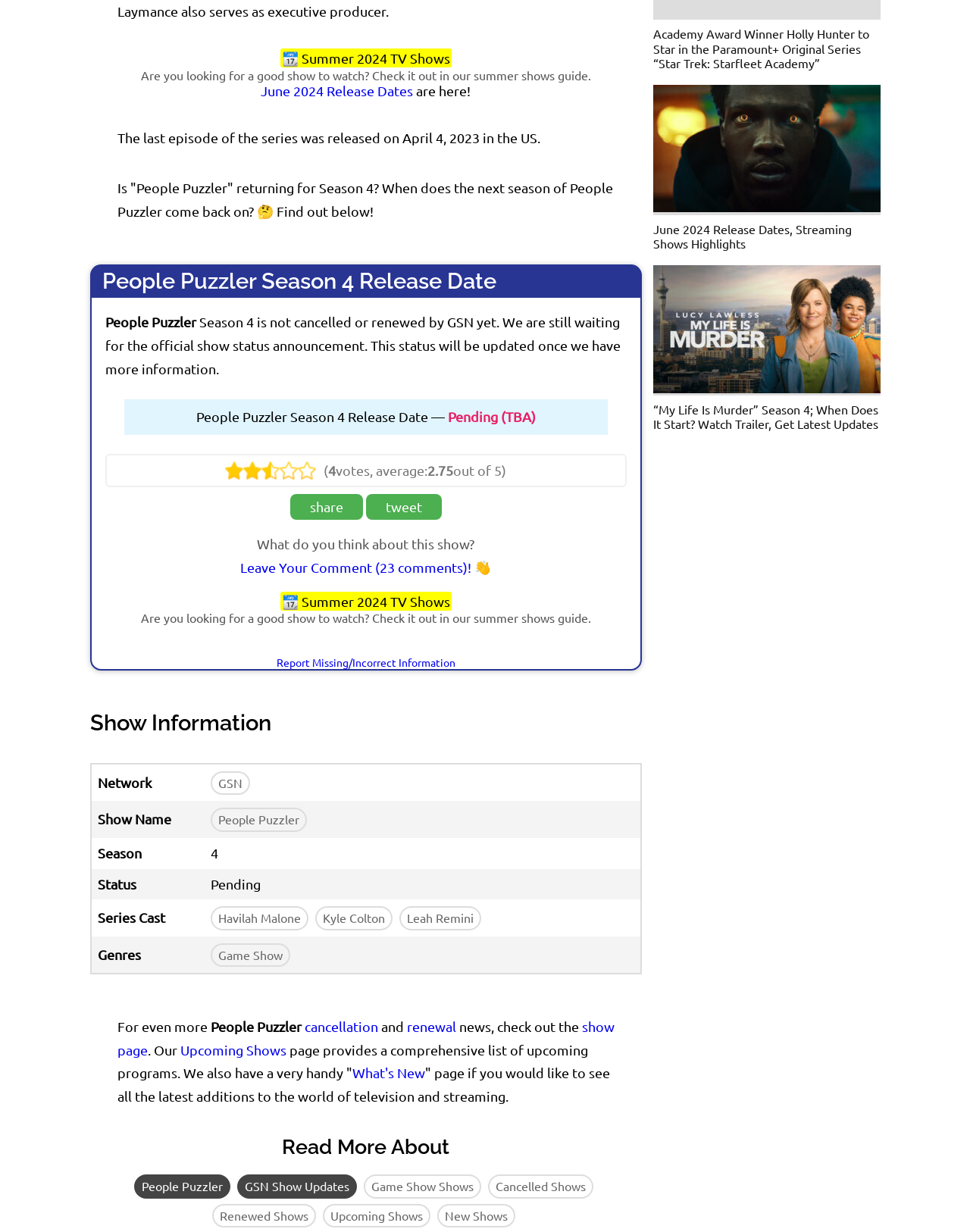When was the last episode of People Puzzler released?
Answer the question in a detailed and comprehensive manner.

The release date of the last episode of People Puzzler can be found in the text above the 'People Puzzler Season 4 Release Date' heading, which states 'The last episode of the series was released on April 4, 2023 in the US'.